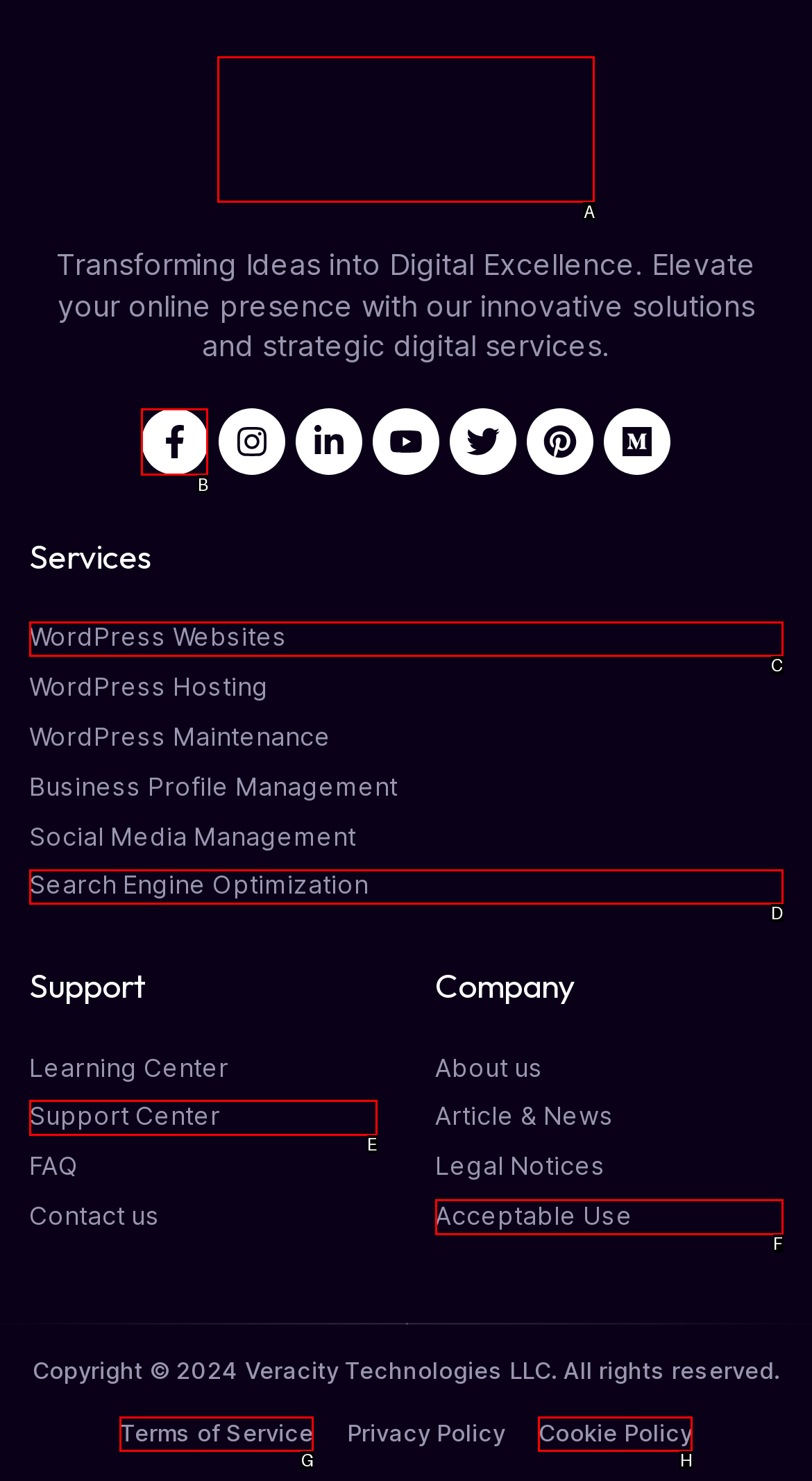Determine the letter of the element to click to accomplish this task: Visit the Netlify website. Respond with the letter.

None